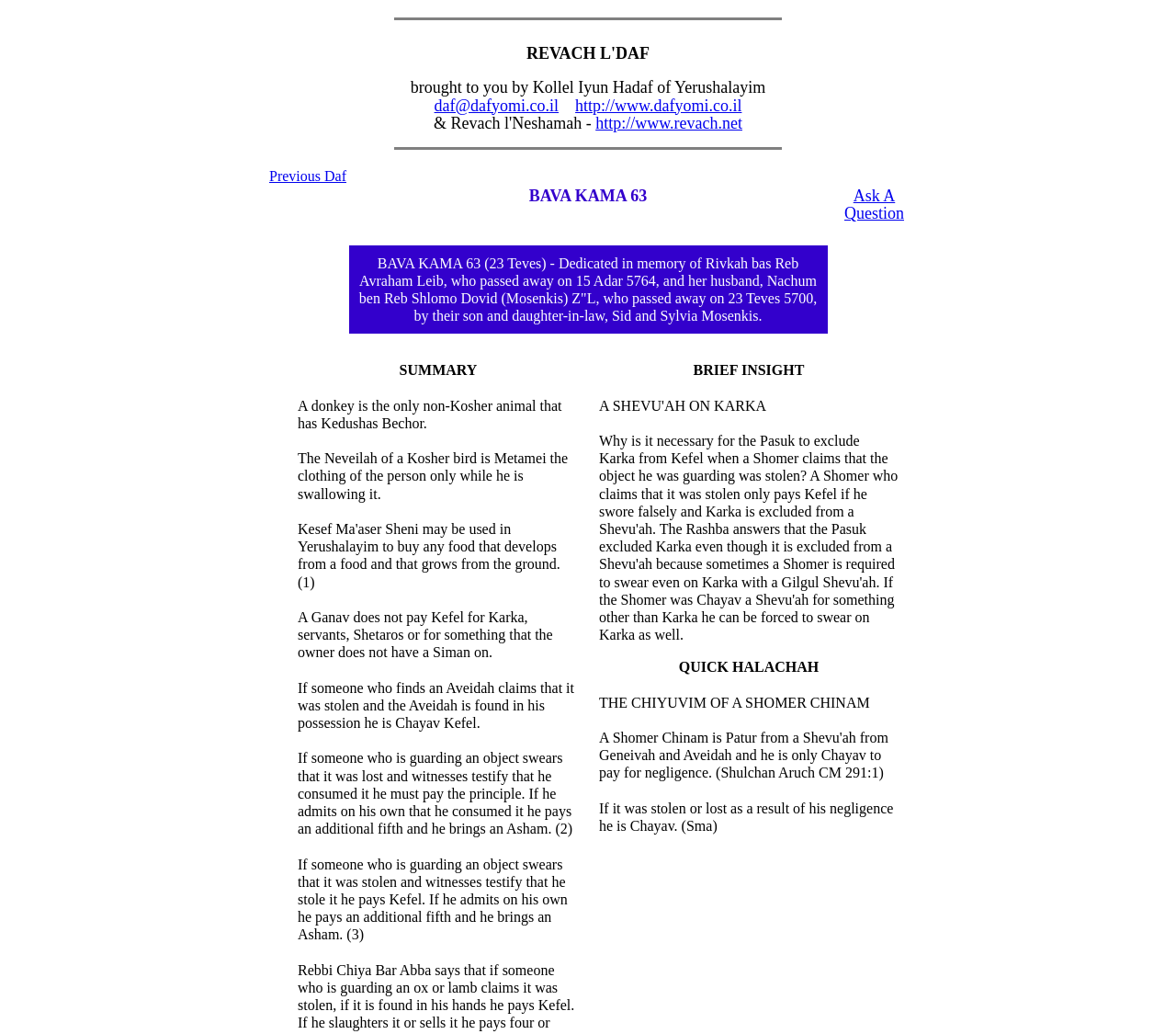From the webpage screenshot, predict the bounding box coordinates (top-left x, top-left y, bottom-right x, bottom-right y) for the UI element described here: daf@dafyomi.co.il

[0.369, 0.093, 0.475, 0.111]